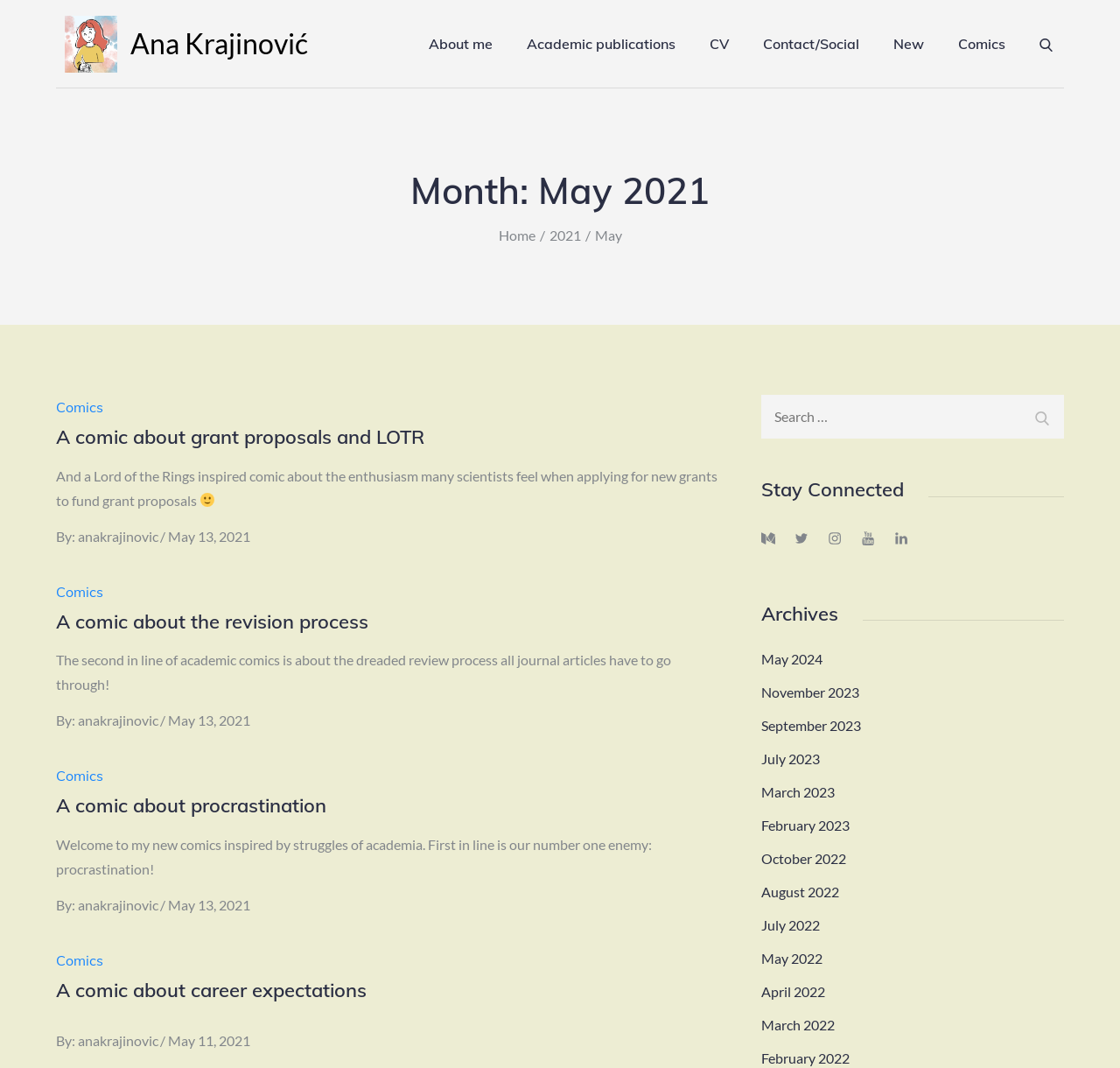What are the social media links for?
Please give a detailed and thorough answer to the question, covering all relevant points.

The social media links are located at the bottom of the webpage, under the 'Stay Connected' heading. They are likely provided to allow users to connect with the author on various social media platforms.